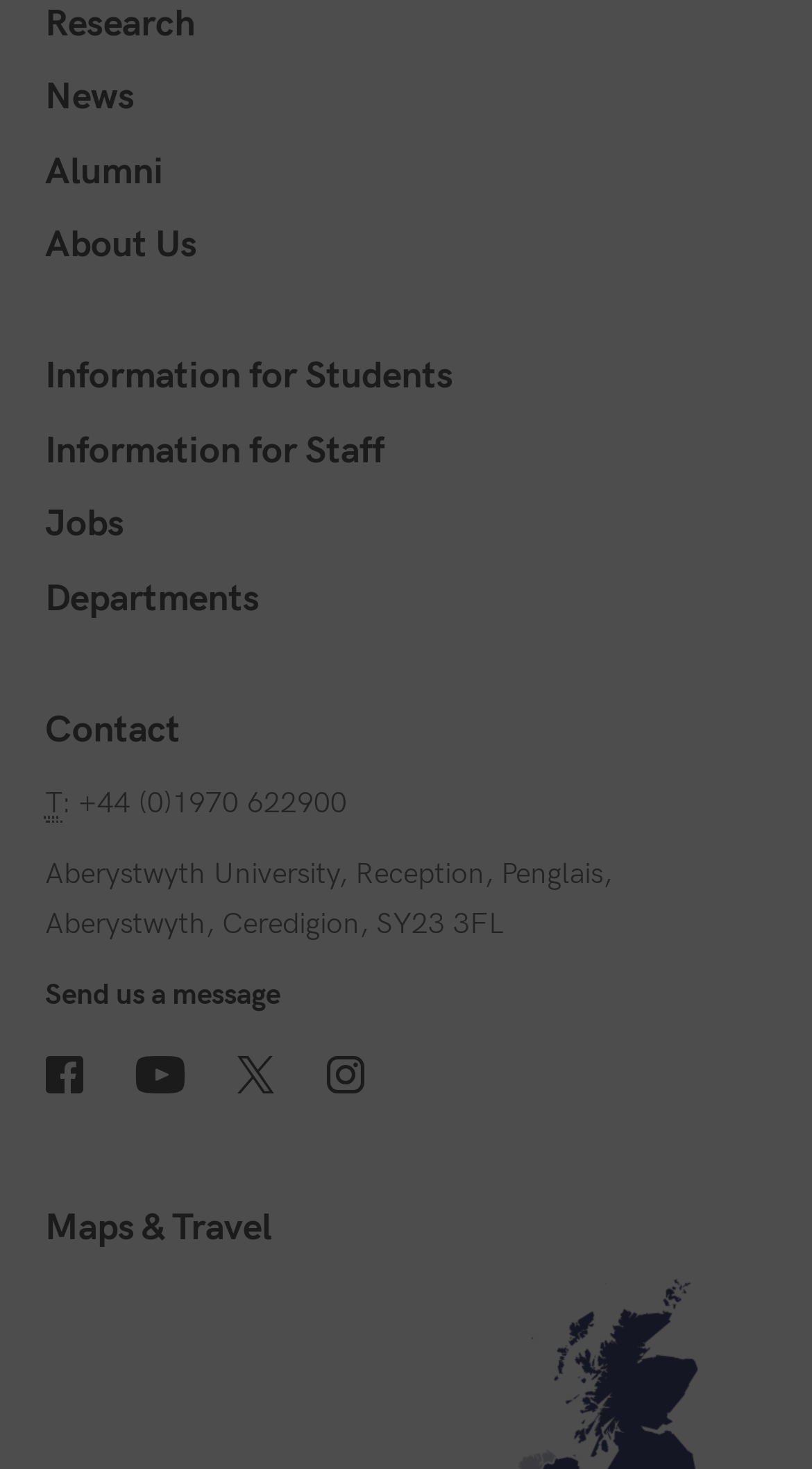Please find the bounding box coordinates of the clickable region needed to complete the following instruction: "Get directions to the university". The bounding box coordinates must consist of four float numbers between 0 and 1, i.e., [left, top, right, bottom].

[0.056, 0.819, 0.335, 0.85]